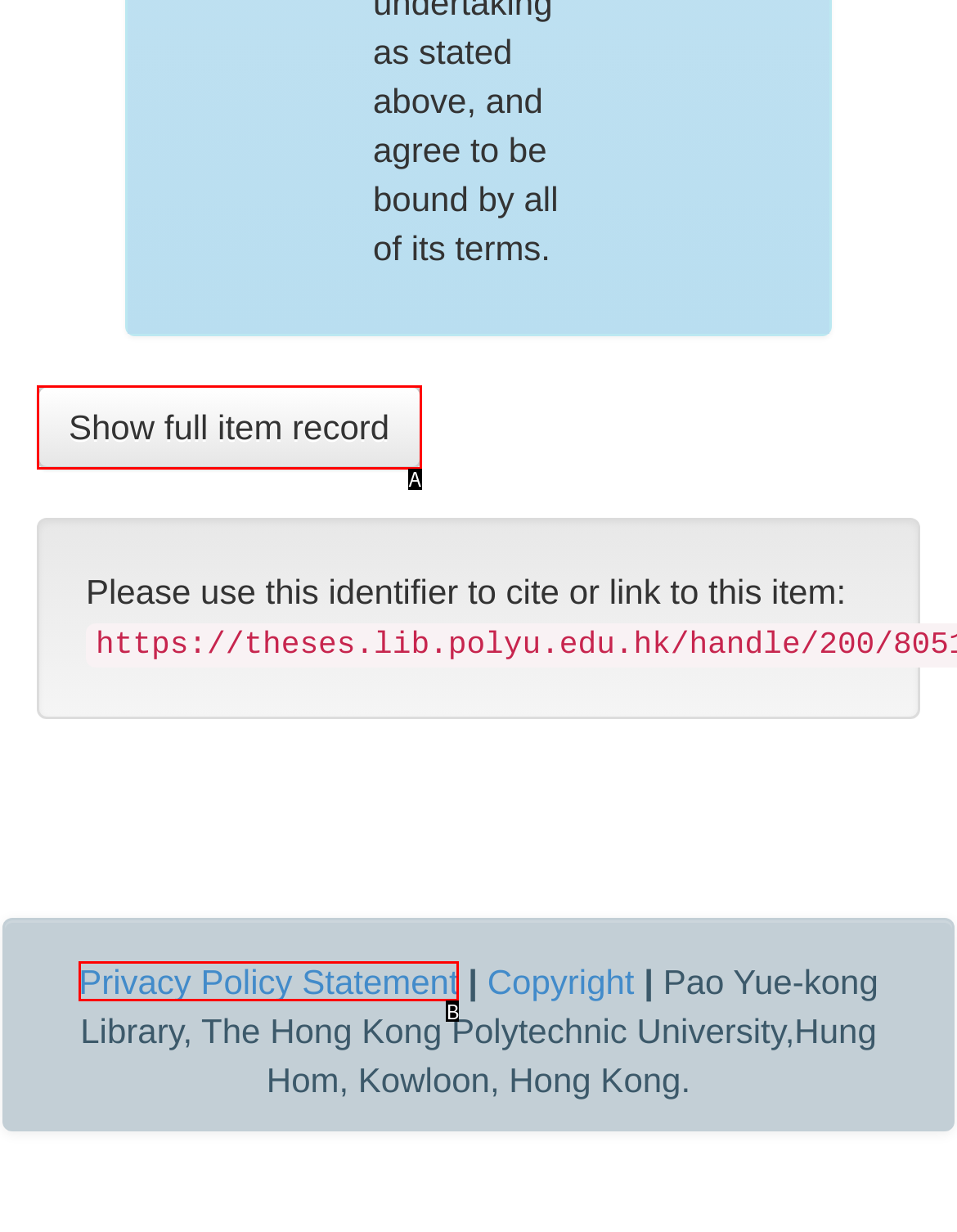Match the option to the description: Privacy Policy Statement
State the letter of the correct option from the available choices.

B